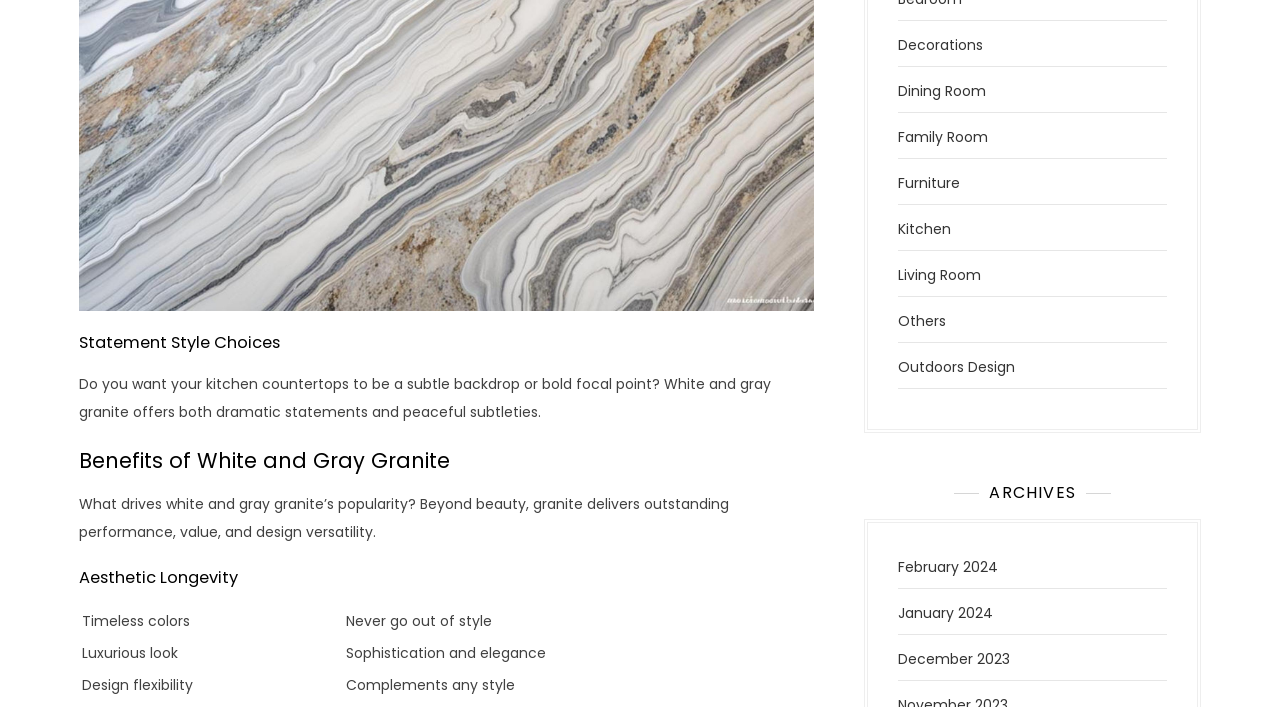Locate the bounding box coordinates of the element's region that should be clicked to carry out the following instruction: "Click on 'Decorations'". The coordinates need to be four float numbers between 0 and 1, i.e., [left, top, right, bottom].

[0.702, 0.049, 0.768, 0.077]